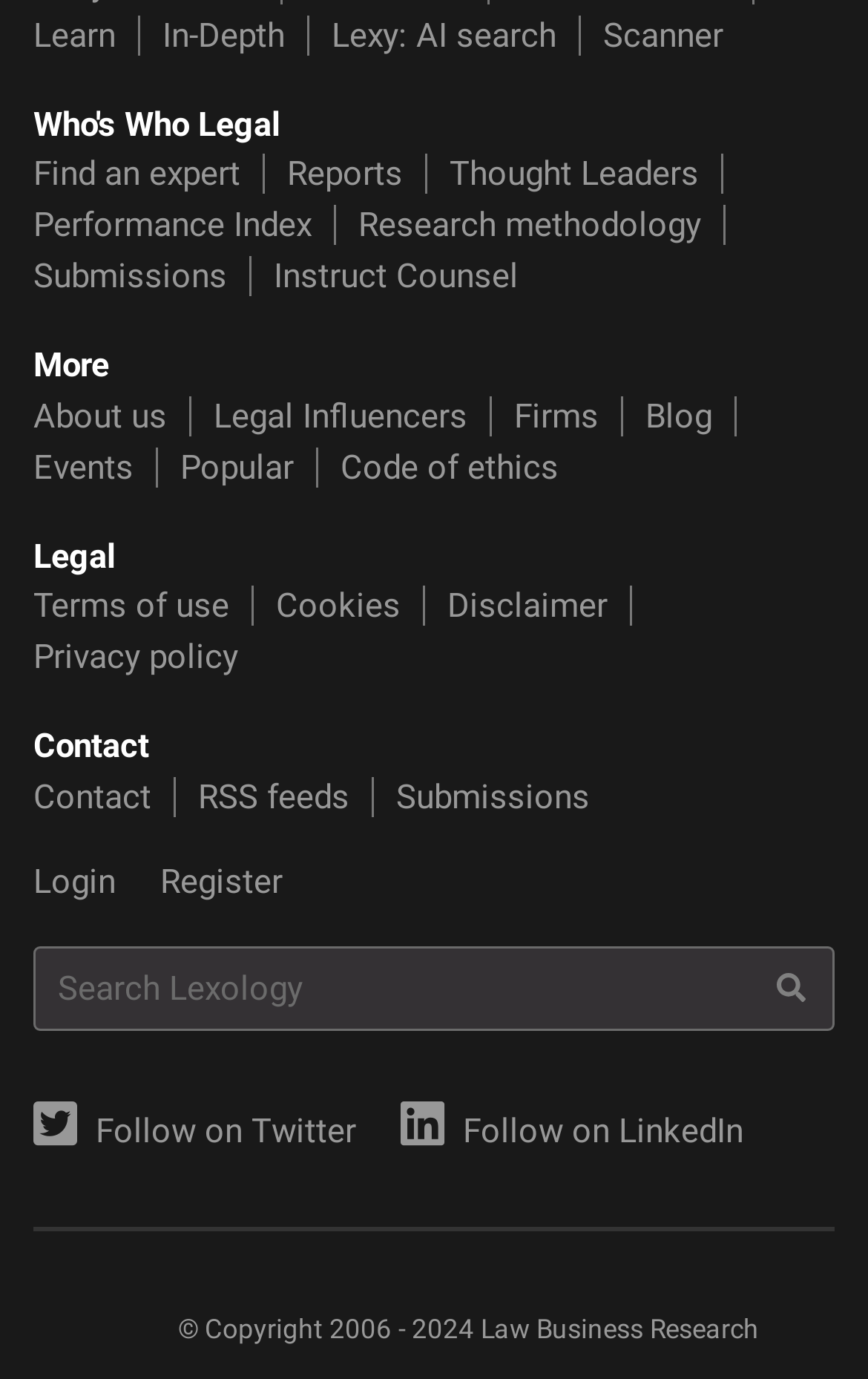What is the copyright information for the website?
Based on the image, answer the question with as much detail as possible.

The copyright information is located at the bottom of the webpage, and it specifies that the website is copyrighted by Law Business Research from 2006 to 2024. This information is typically used to assert the website owner's intellectual property rights.